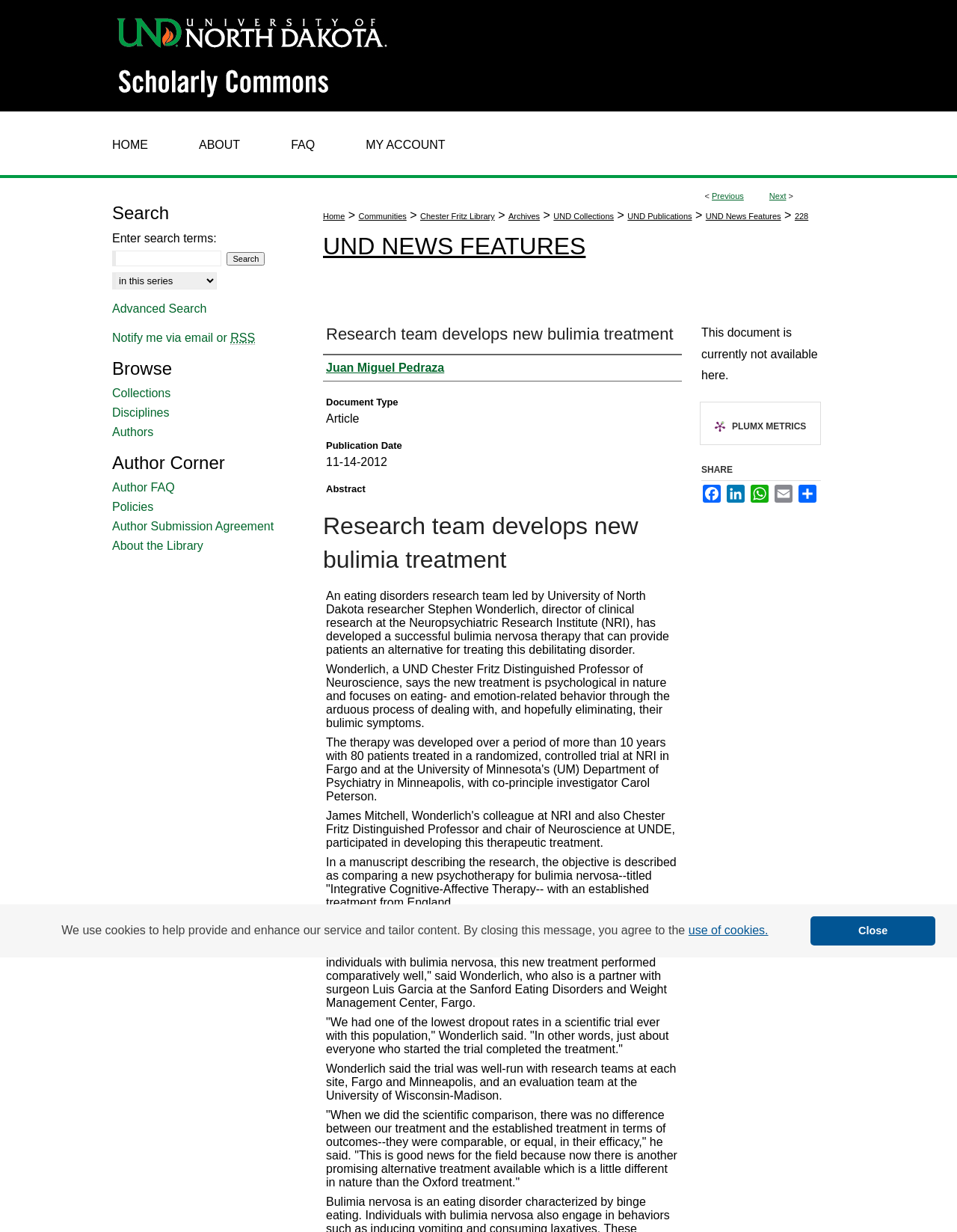Can you give a comprehensive explanation to the question given the content of the image?
What is the name of the center where the researcher is a partner?

The answer is obtained from the paragraph of text that mentions 'partner with surgeon Luis Garcia at the Sanford Eating Disorders and Weight Management Center, Fargo'.